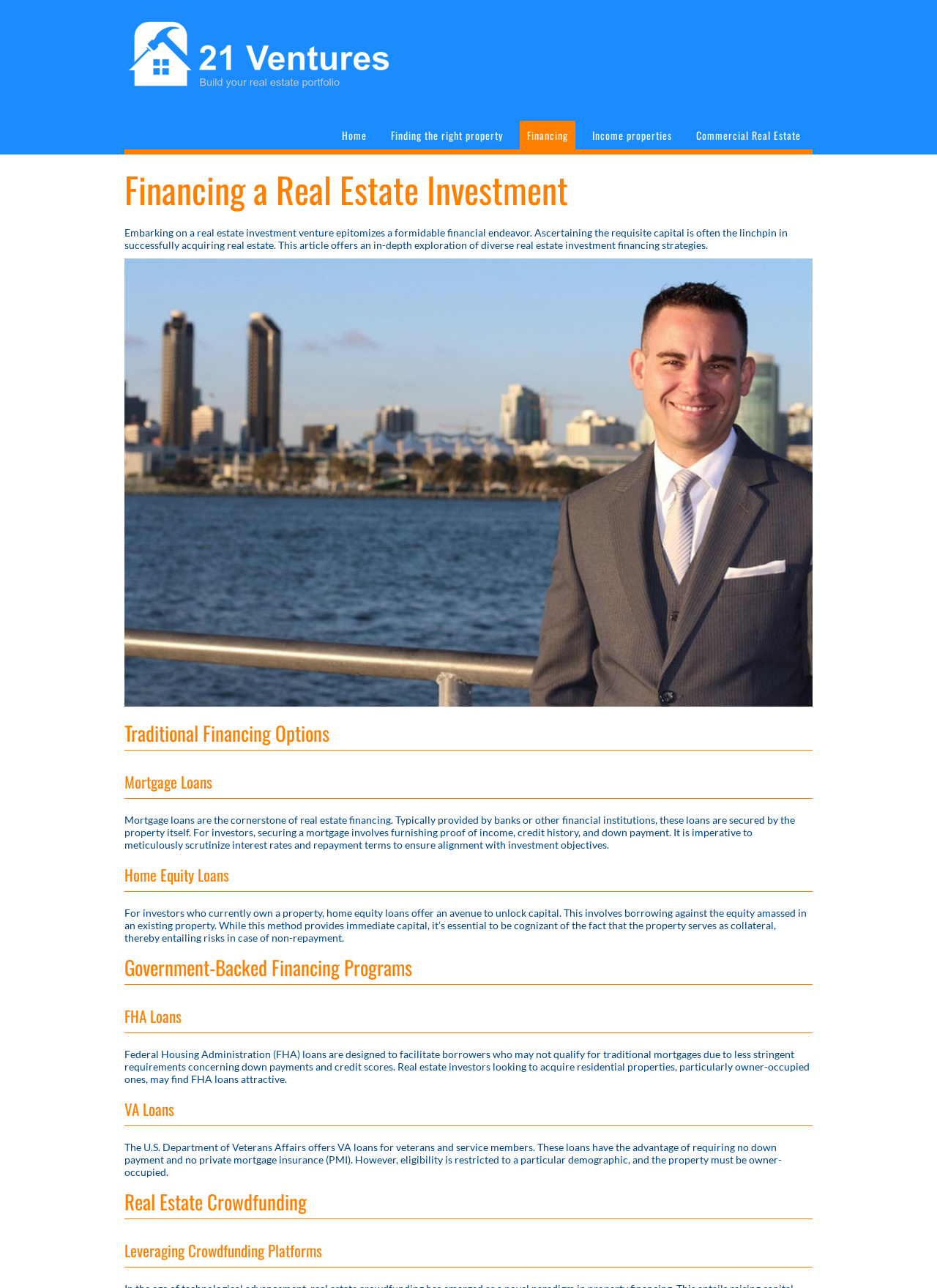Please provide a brief answer to the question using only one word or phrase: 
What is the main topic of this webpage?

Real Estate Investment Financing